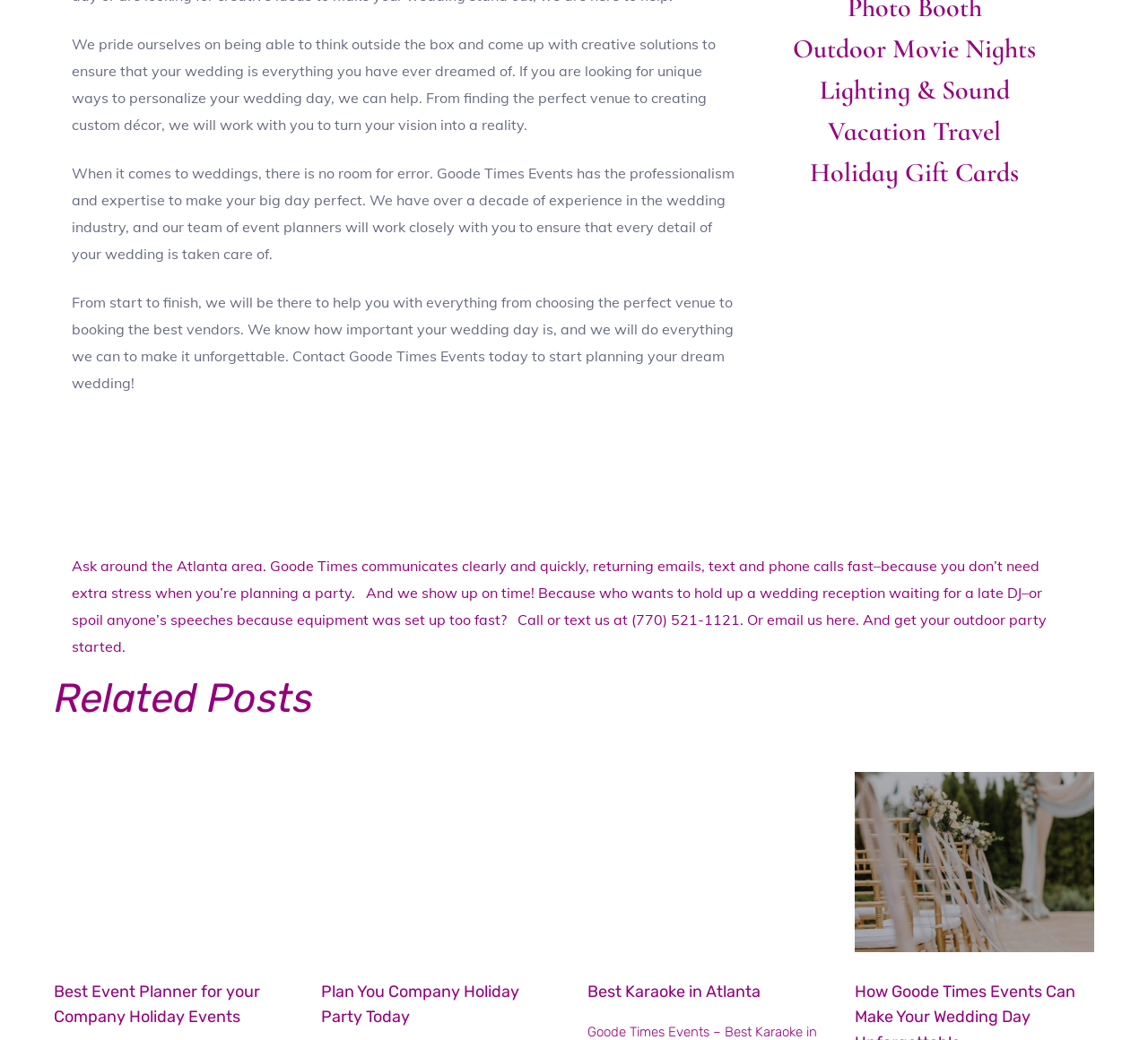Please identify the bounding box coordinates of where to click in order to follow the instruction: "Contact Goode Times Events today".

[0.062, 0.334, 0.631, 0.377]